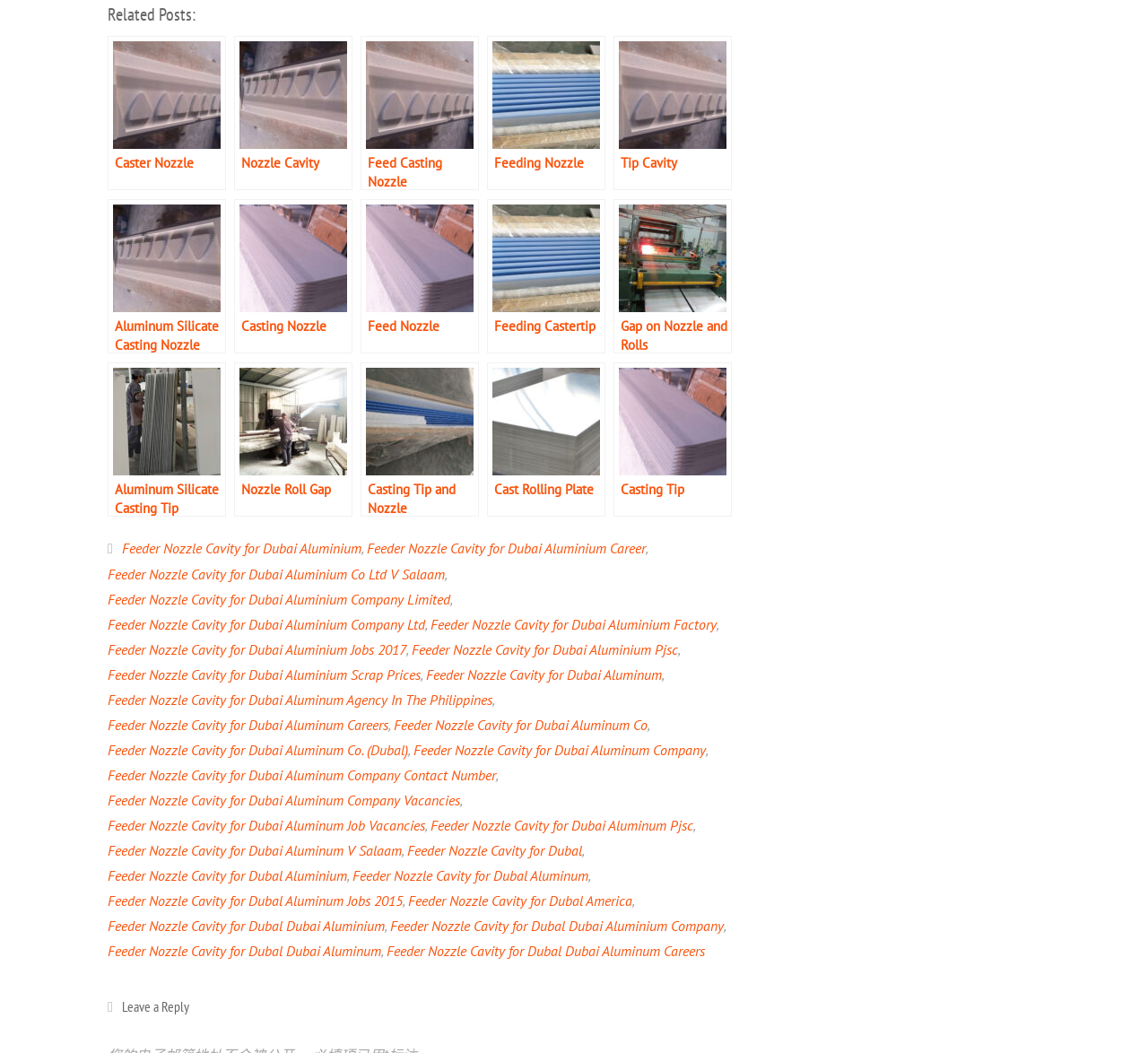What is the last related post?
Please use the image to provide a one-word or short phrase answer.

Dubal Dubai Aluminum Careers